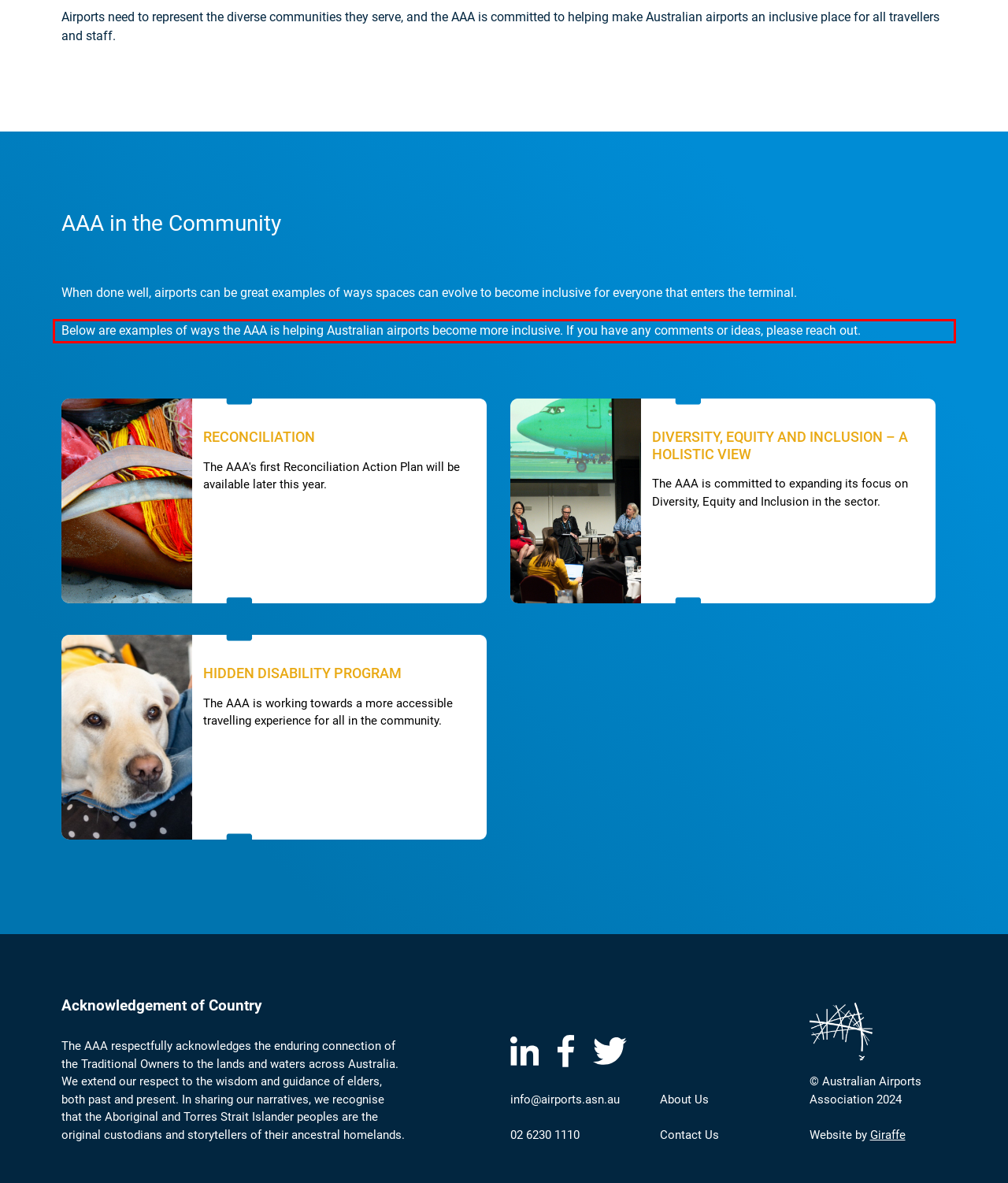Please use OCR to extract the text content from the red bounding box in the provided webpage screenshot.

Below are examples of ways the AAA is helping Australian airports become more inclusive. If you have any comments or ideas, please reach out.